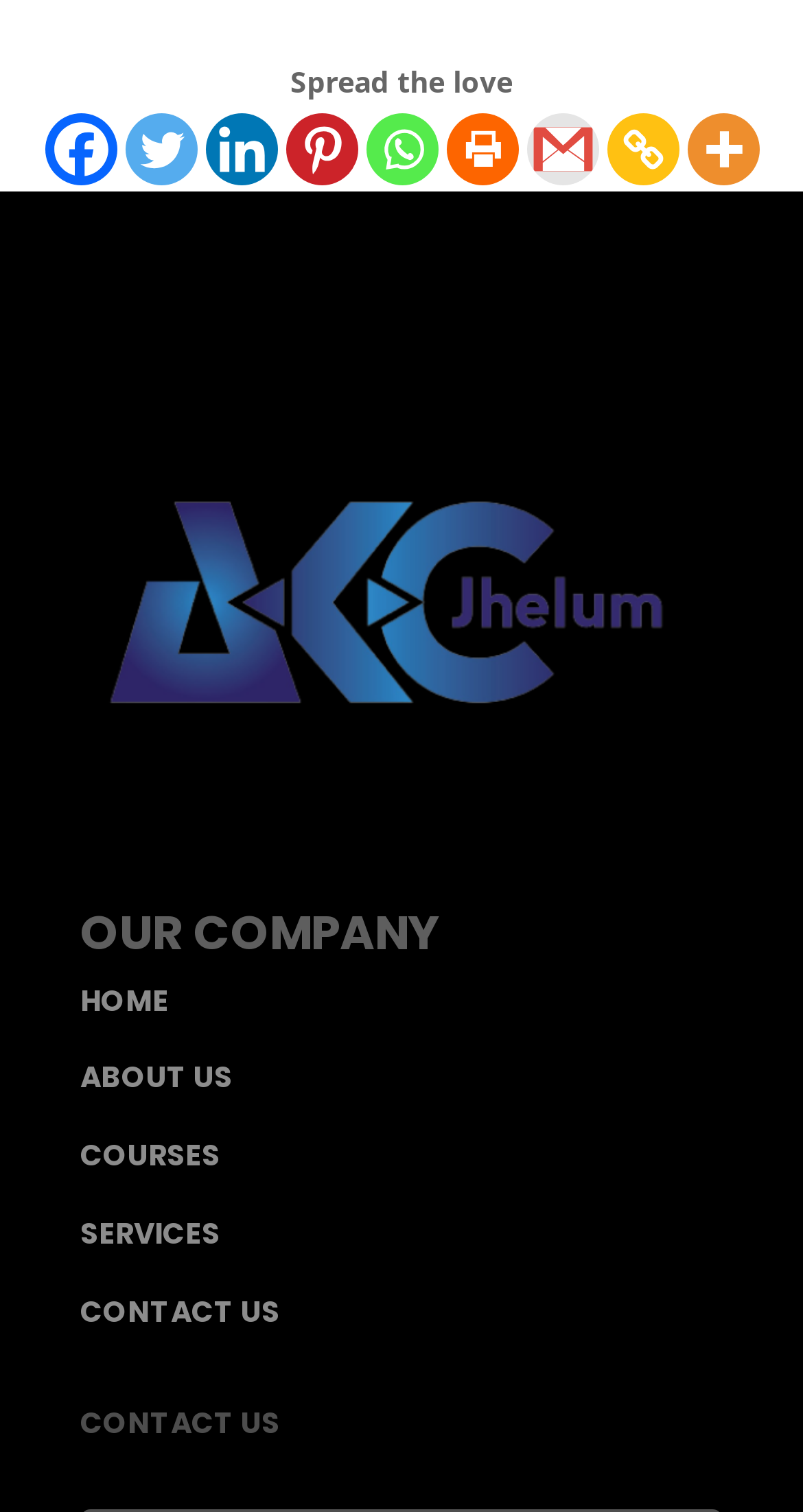Please predict the bounding box coordinates of the element's region where a click is necessary to complete the following instruction: "Go to home page". The coordinates should be represented by four float numbers between 0 and 1, i.e., [left, top, right, bottom].

[0.1, 0.648, 0.21, 0.675]